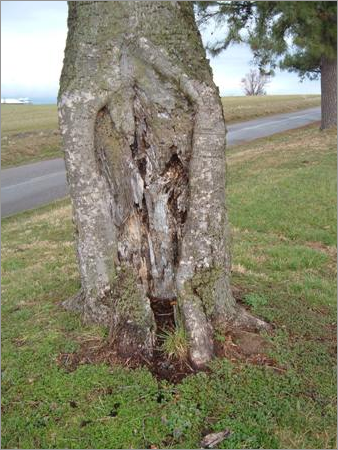Respond to the question below with a single word or phrase:
Where is the pecan tree located?

Adjacent to a roadway